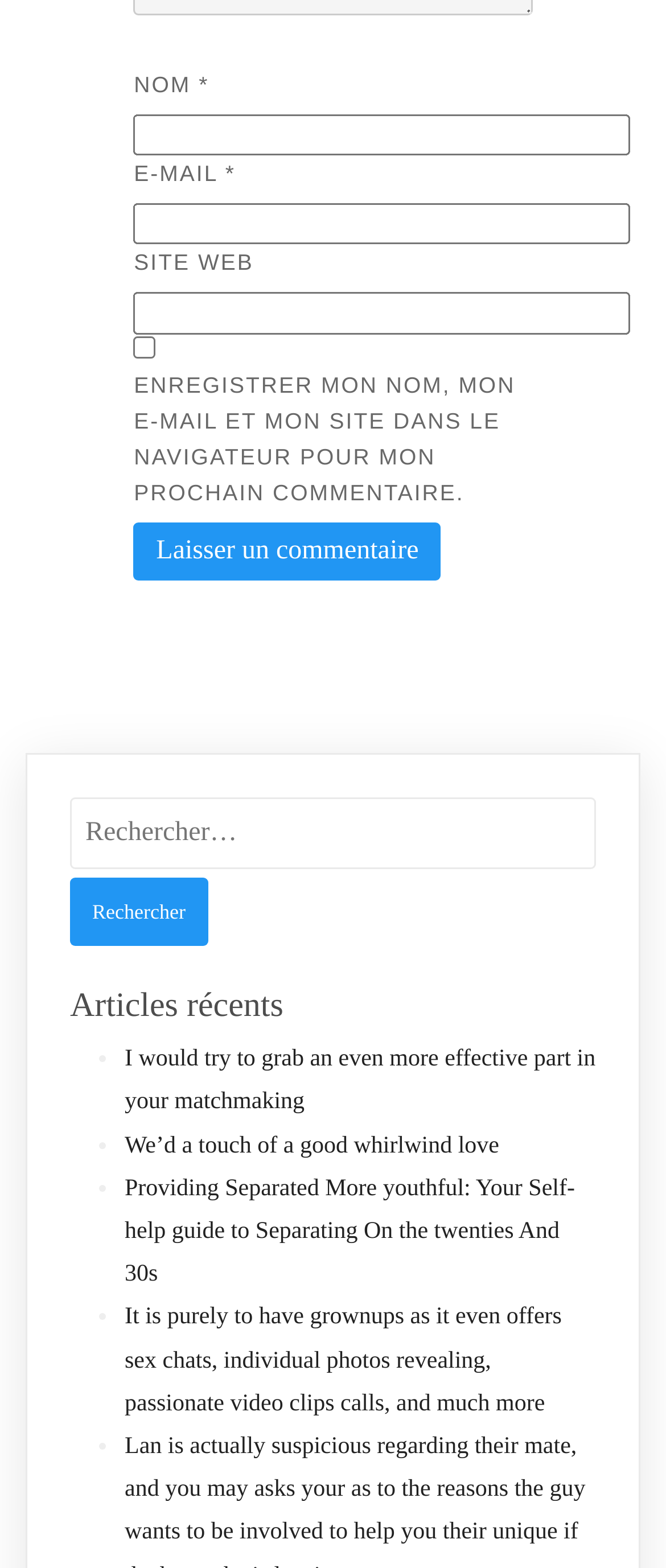Answer this question in one word or a short phrase: What type of information is required to leave a comment?

Name and email